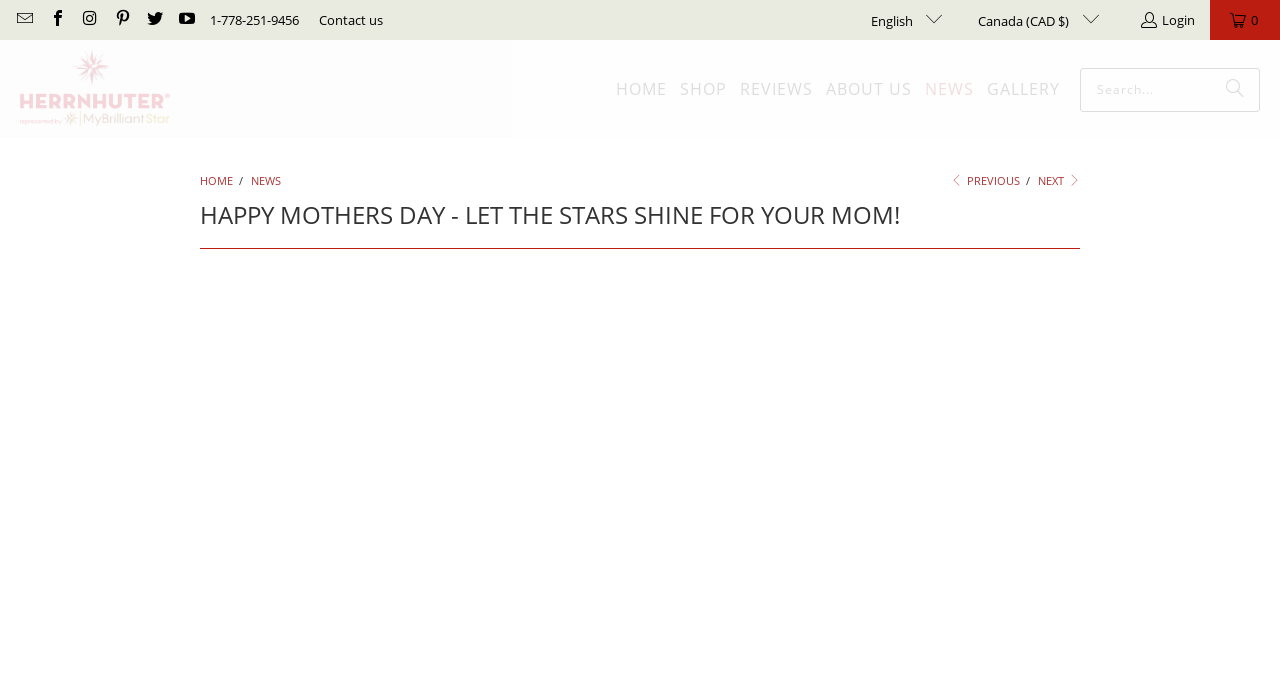Find the bounding box coordinates of the area to click in order to follow the instruction: "Click the login button".

[0.89, 0.012, 0.934, 0.047]